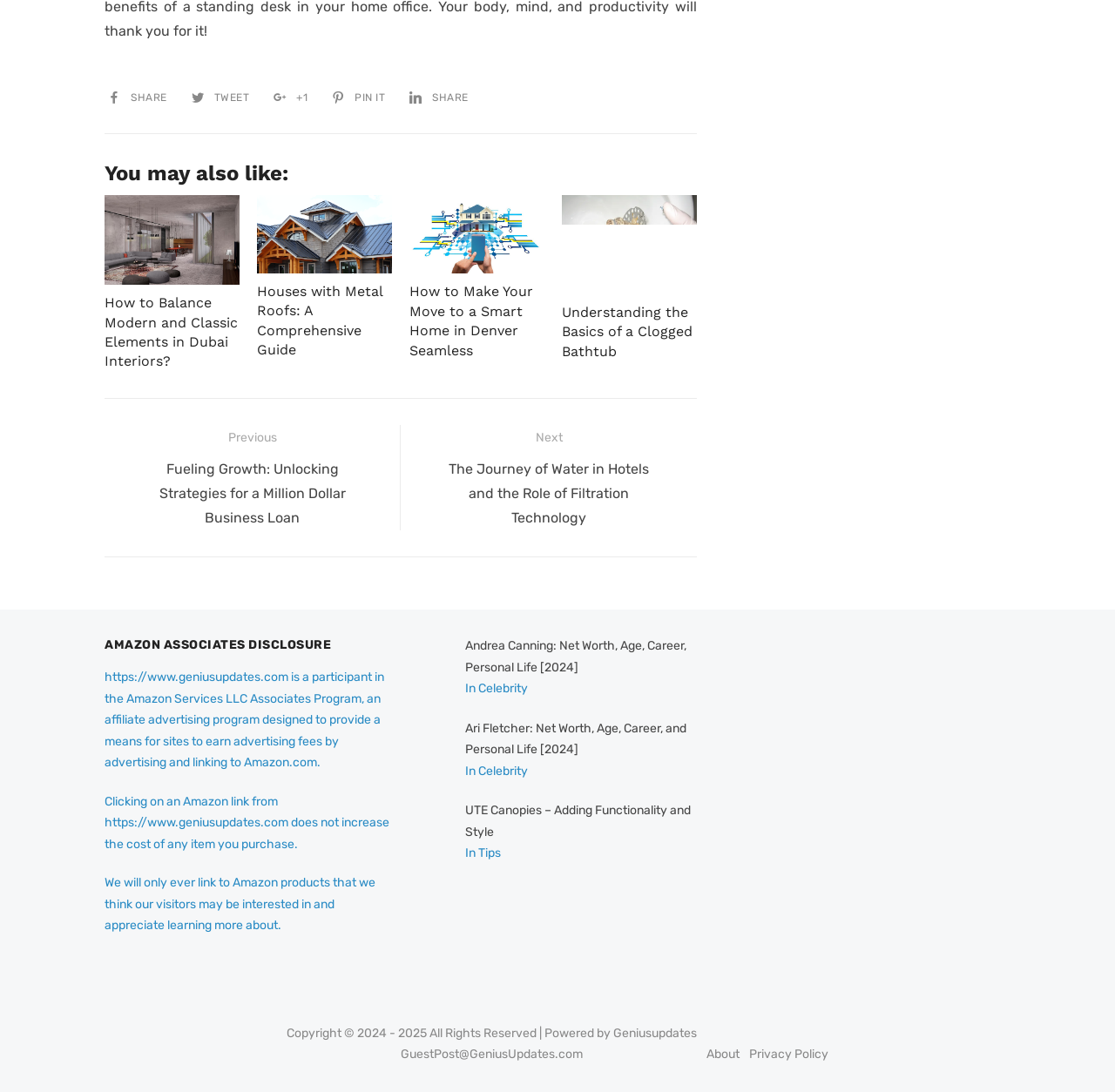Observe the image and answer the following question in detail: What type of content is listed under 'You may also like:'?

The section 'You may also like:' lists related articles or content that the user may be interested in, such as 'How to Balance Modern and Classic Elements in Dubai Interiors?', 'Metal Roofs', and others.